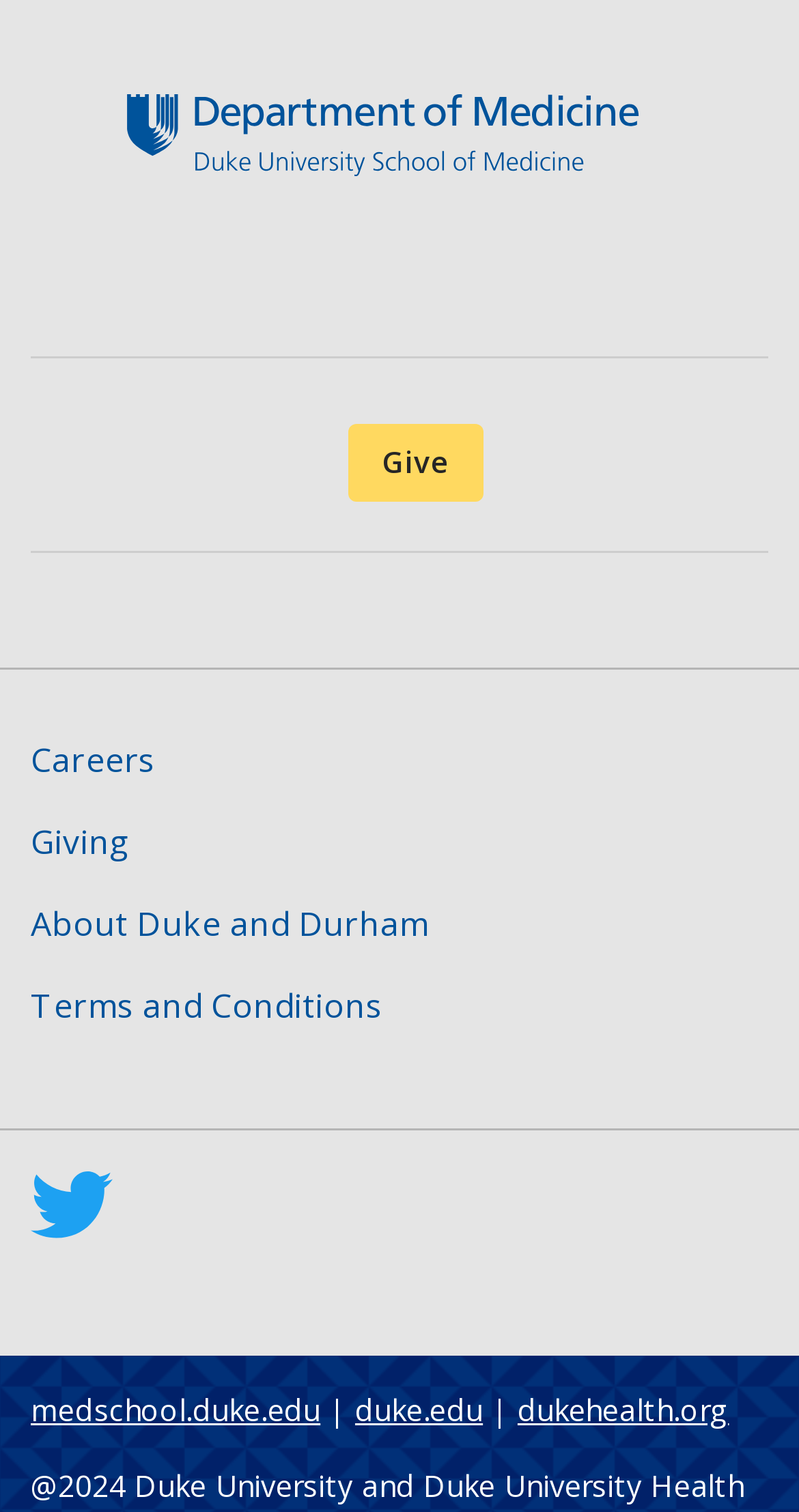What is the logo above the separator?
Answer briefly with a single word or phrase based on the image.

Duke Department of Medicine